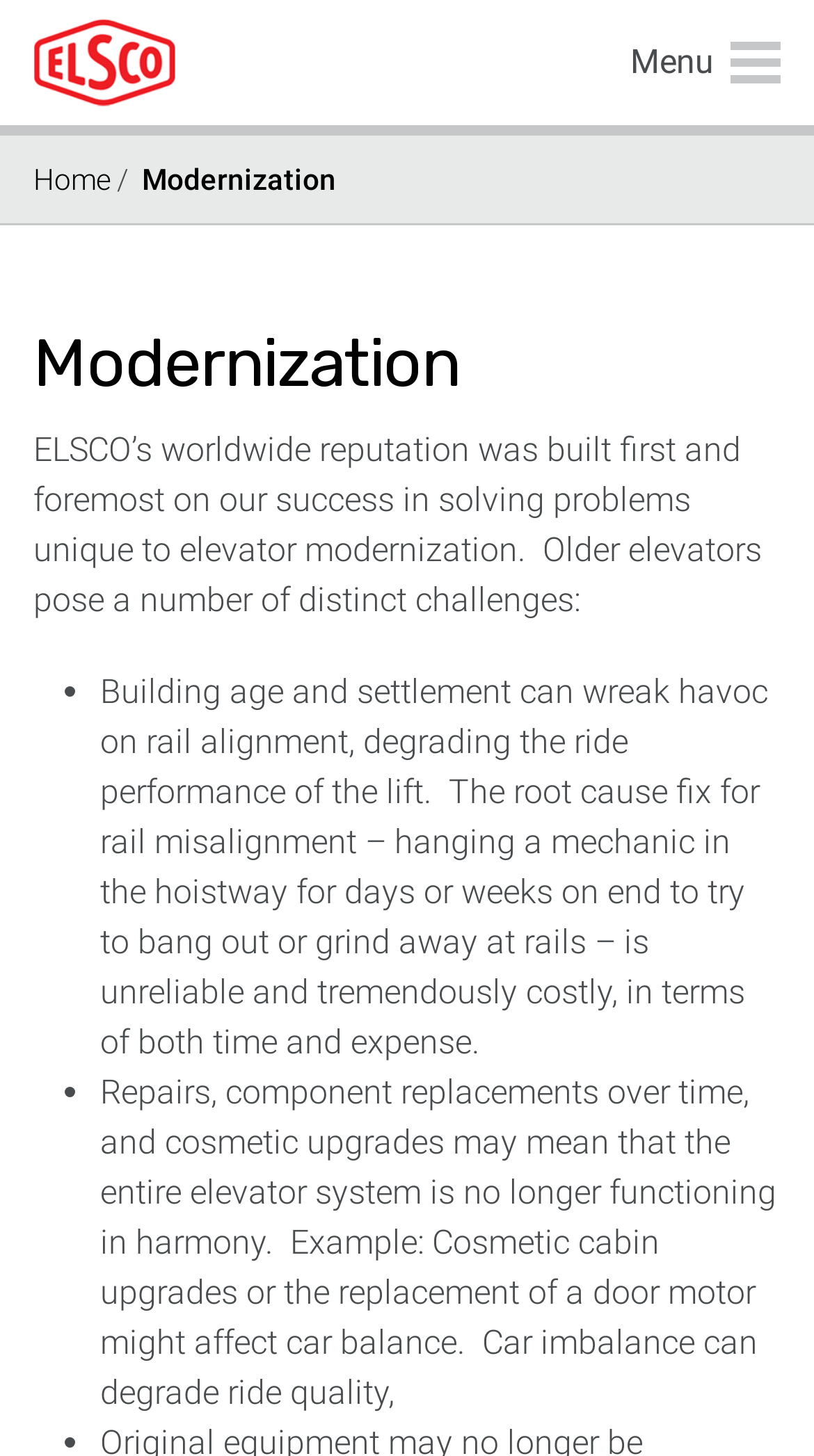Kindly determine the bounding box coordinates of the area that needs to be clicked to fulfill this instruction: "Check the profile of 'enigma'".

None